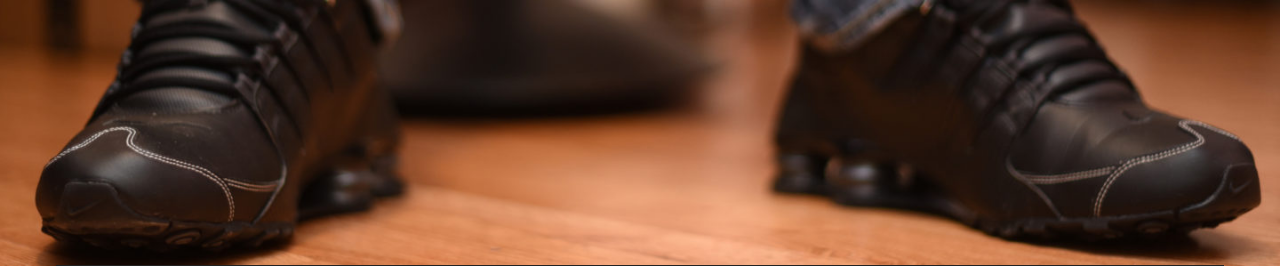What type of floor is in the background?
Could you please answer the question thoroughly and with as much detail as possible?

The setting suggests an indoor environment, accentuated by the warm tones of the wooden flooring, which contrasts nicely with the footwear's dark hue, indicating that the floor is made of wood.